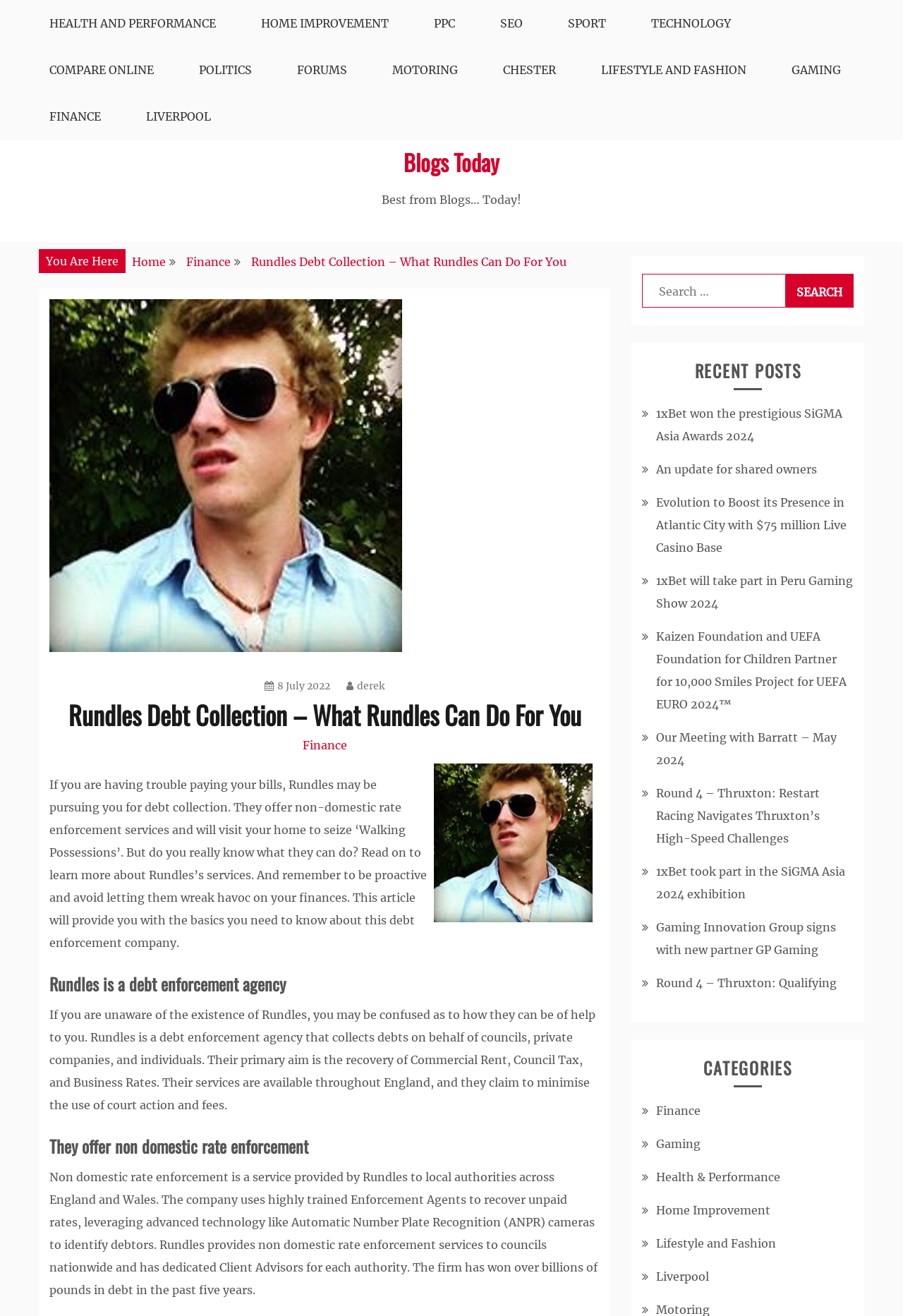What is the name of the debt enforcement agency?
Offer a detailed and exhaustive answer to the question.

The webpage is about Rundles Debt Collection, and the text 'Rundles is a debt enforcement agency' is present in the webpage, which indicates that Rundles is the name of the debt enforcement agency.